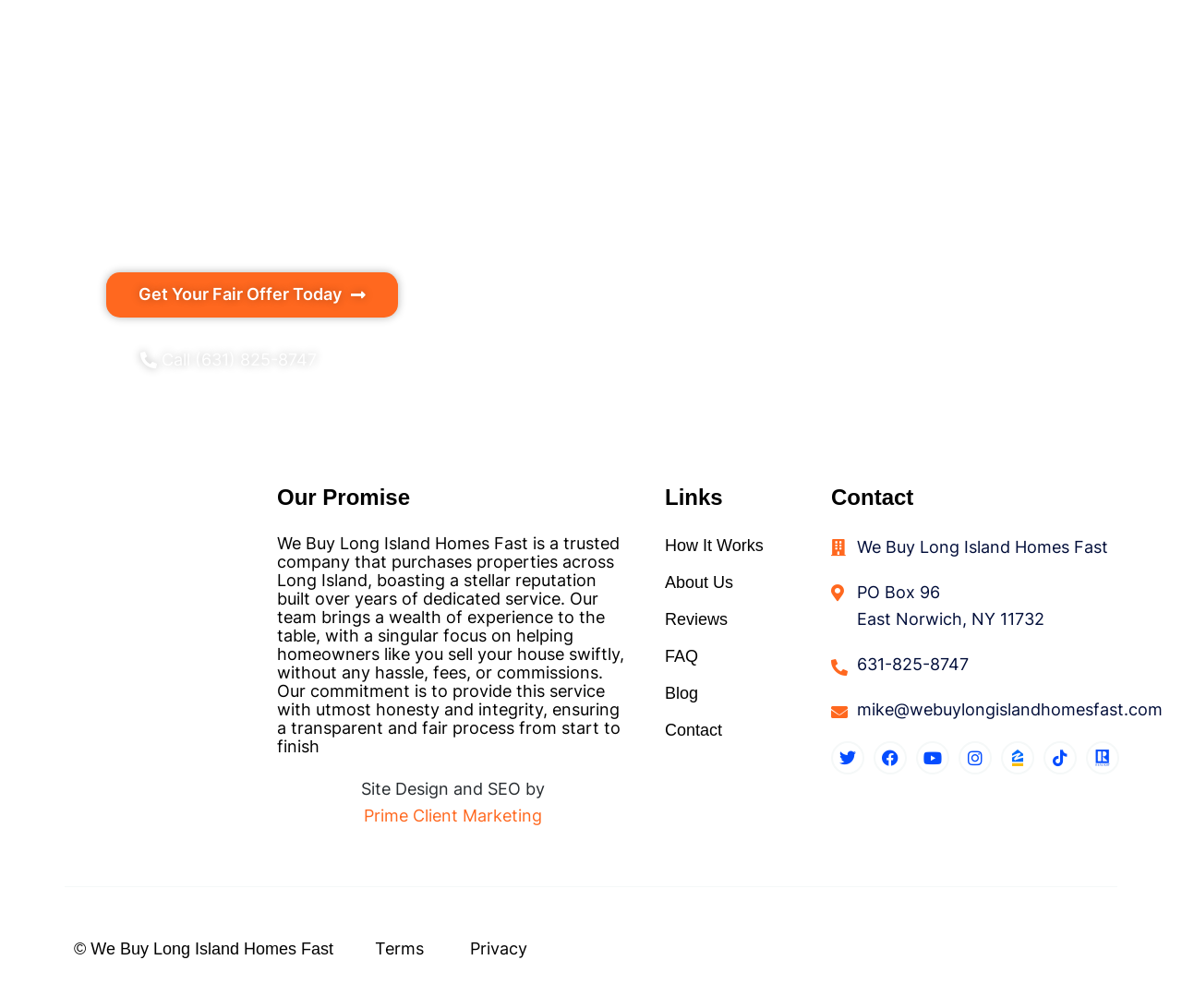Find the bounding box coordinates for the UI element whose description is: "Prime Client Marketing". The coordinates should be four float numbers between 0 and 1, in the format [left, top, right, bottom].

[0.307, 0.799, 0.458, 0.818]